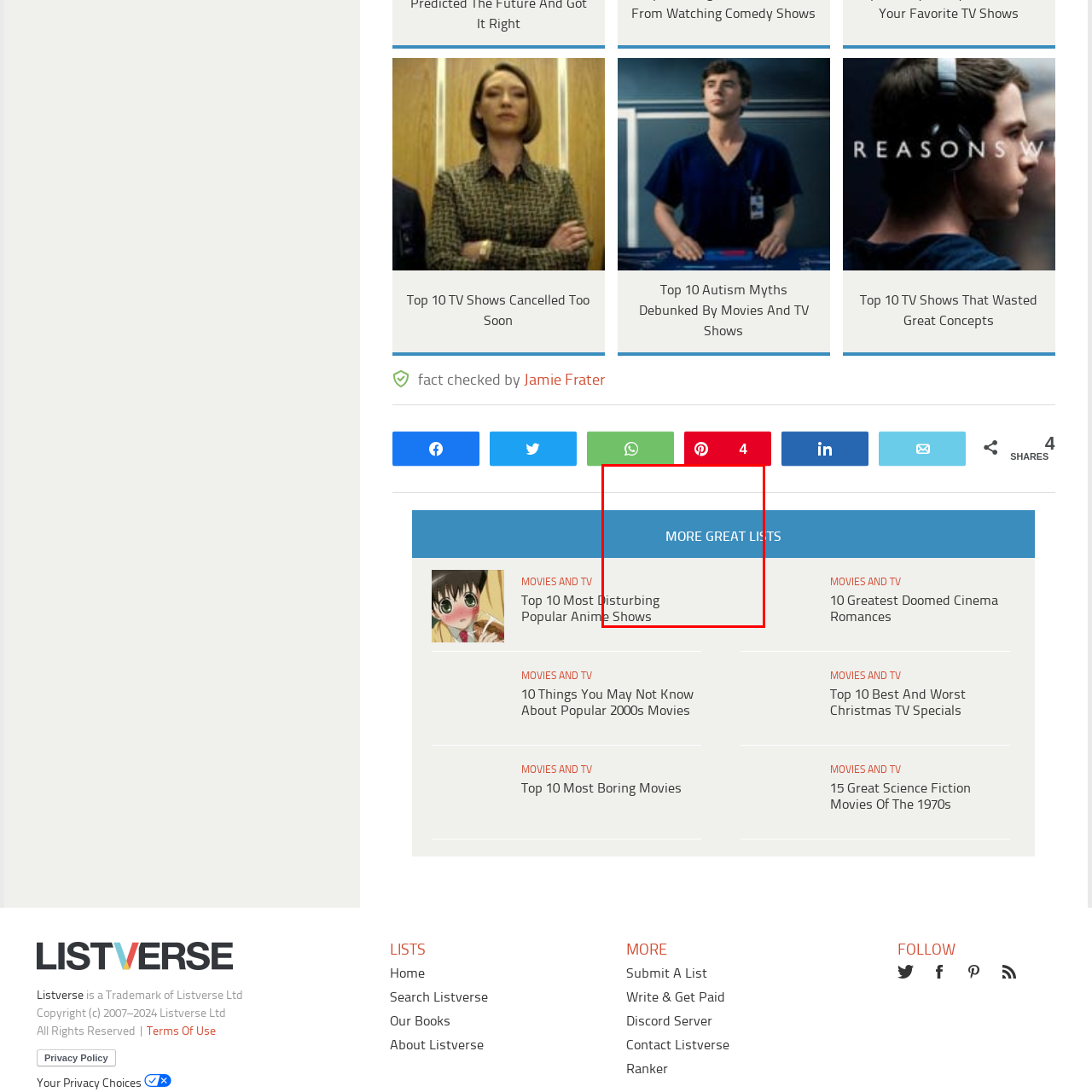What is the purpose of this list?
Look at the image framed by the red bounding box and provide an in-depth response.

The purpose of this list is to entertain and provoke thought among viewers, as mentioned in the caption, inviting them to reflect on the significance and impact of humor in their lives.